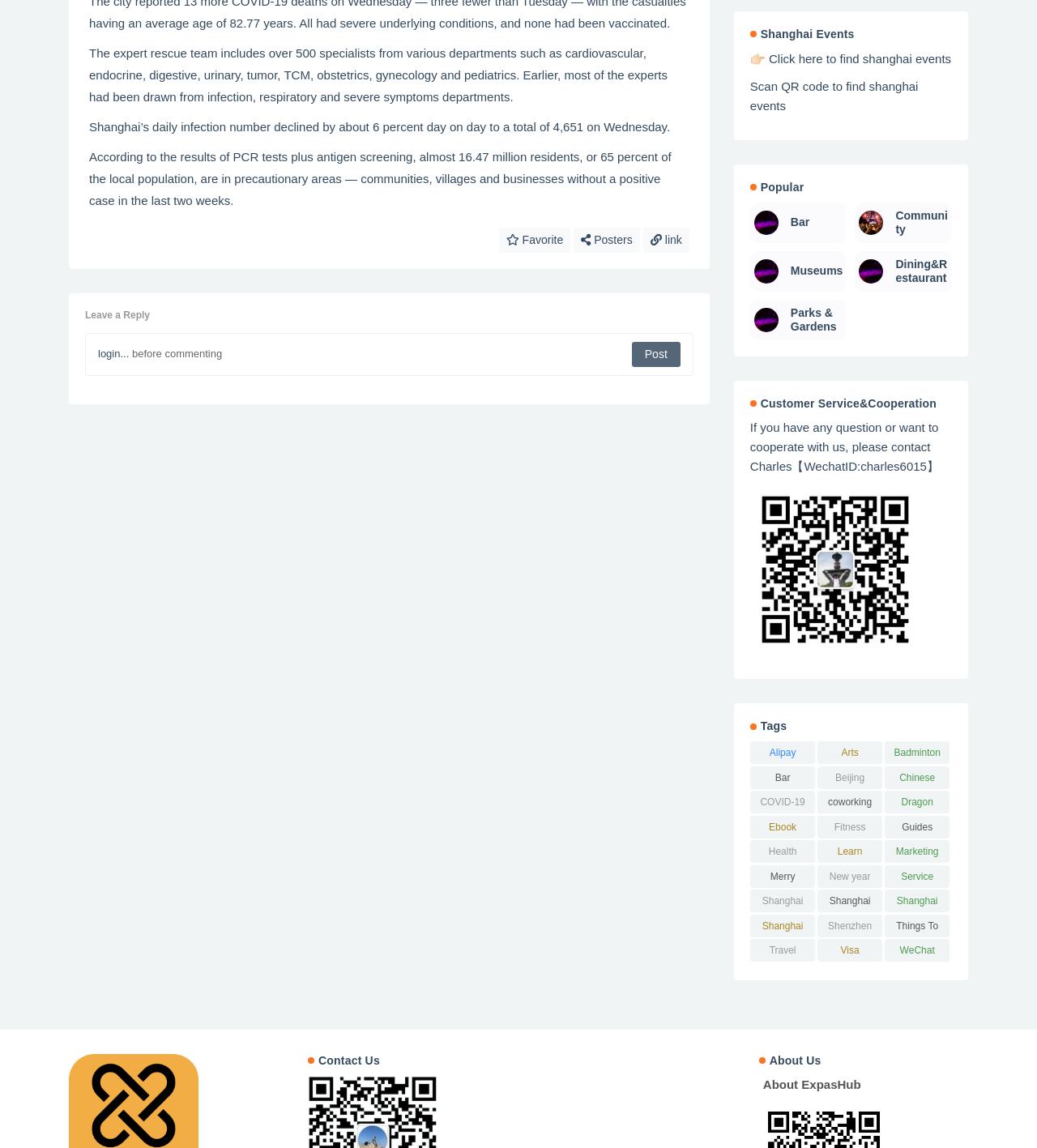Pinpoint the bounding box coordinates for the area that should be clicked to perform the following instruction: "Click the link to find Shanghai events".

[0.741, 0.045, 0.917, 0.057]